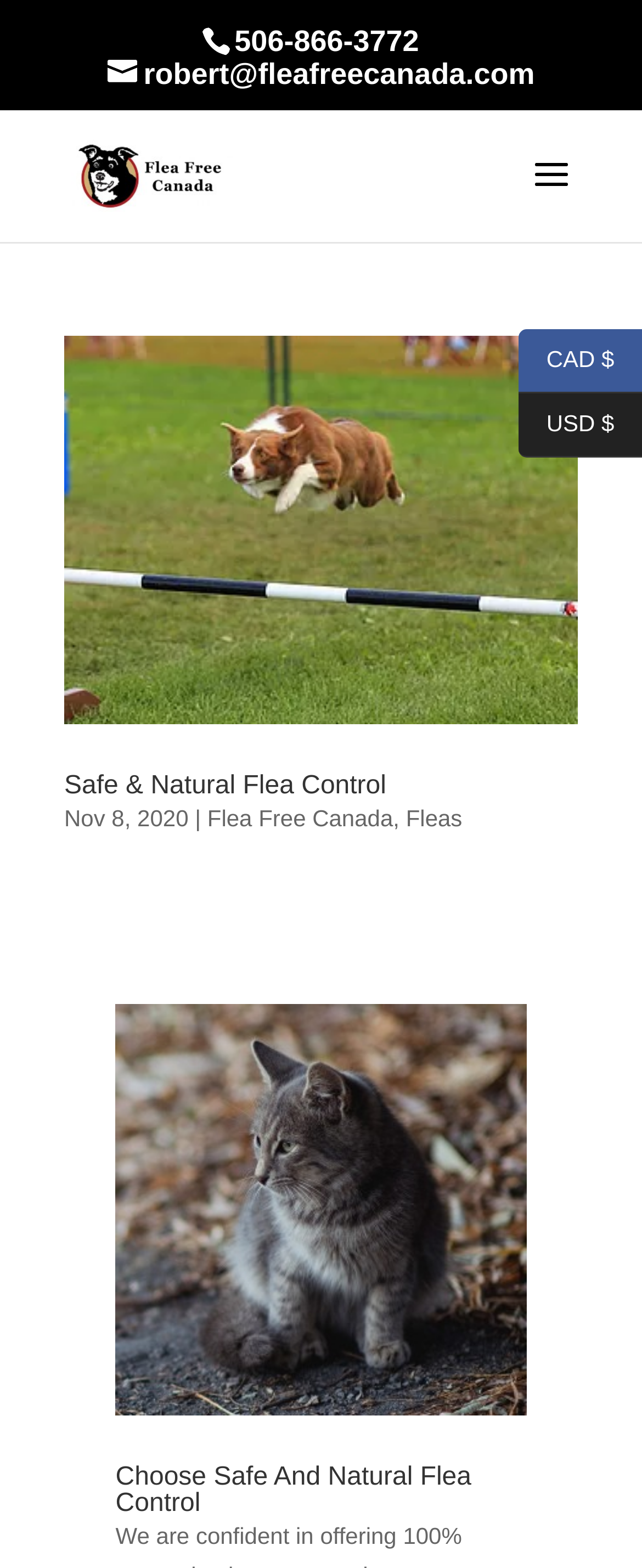Provide the bounding box coordinates of the HTML element described as: "Safe & Natural Flea Control". The bounding box coordinates should be four float numbers between 0 and 1, i.e., [left, top, right, bottom].

[0.1, 0.492, 0.602, 0.51]